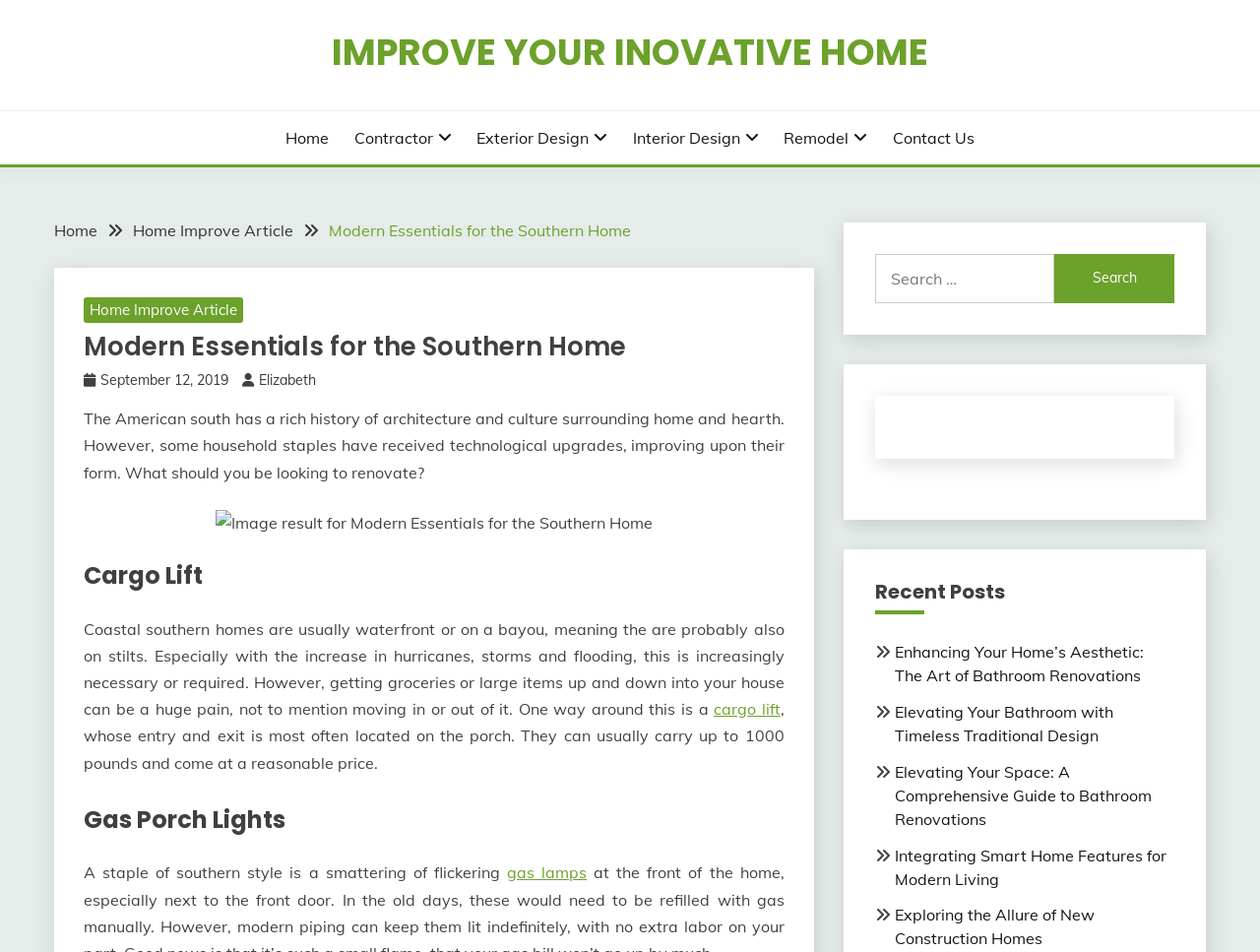Show the bounding box coordinates for the HTML element as described: "Contractor".

[0.281, 0.132, 0.358, 0.157]